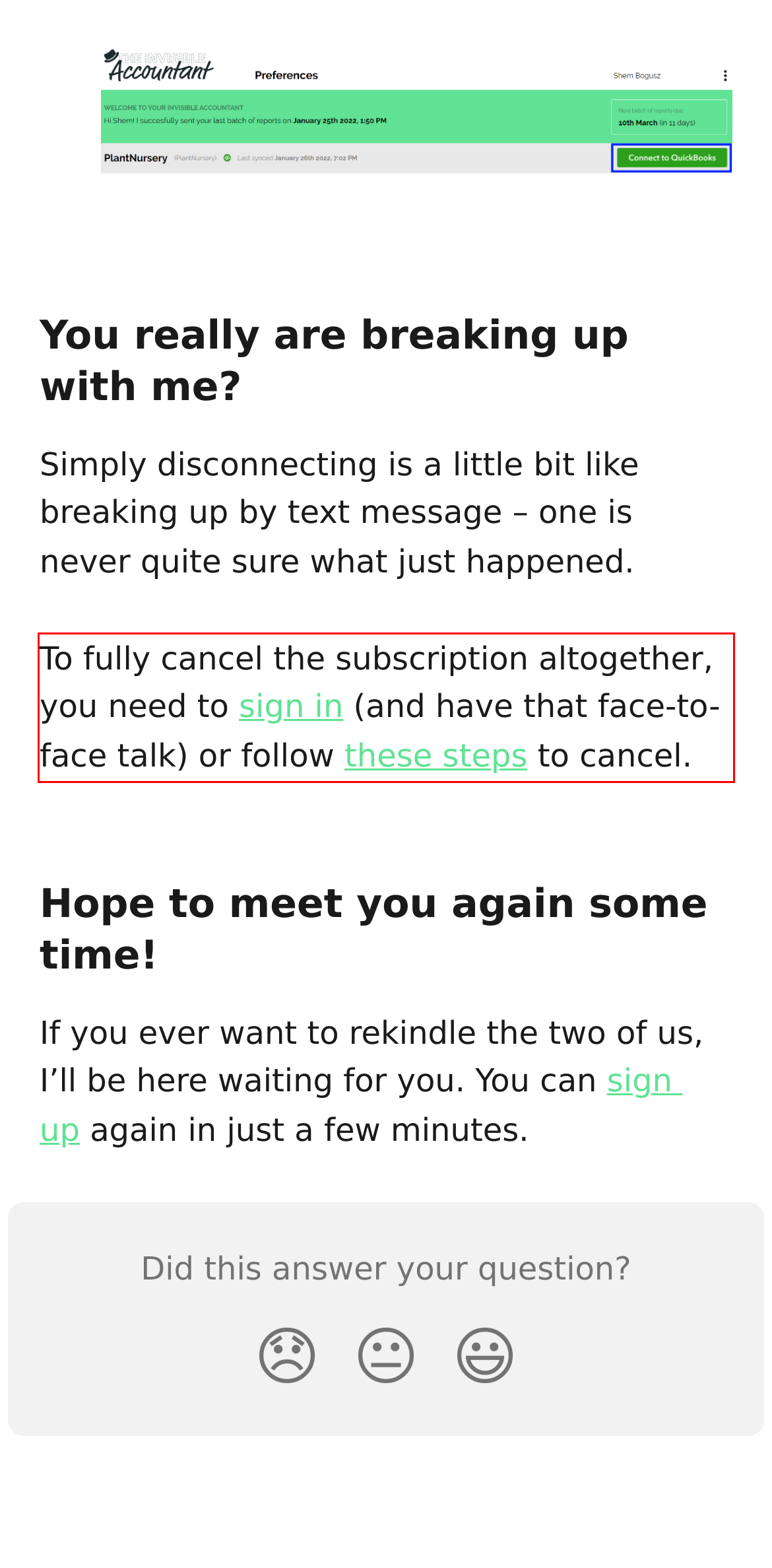Please perform OCR on the text content within the red bounding box that is highlighted in the provided webpage screenshot.

To fully cancel the subscription altogether, you need to sign in (and have that face-to-face talk) or follow these steps to cancel.